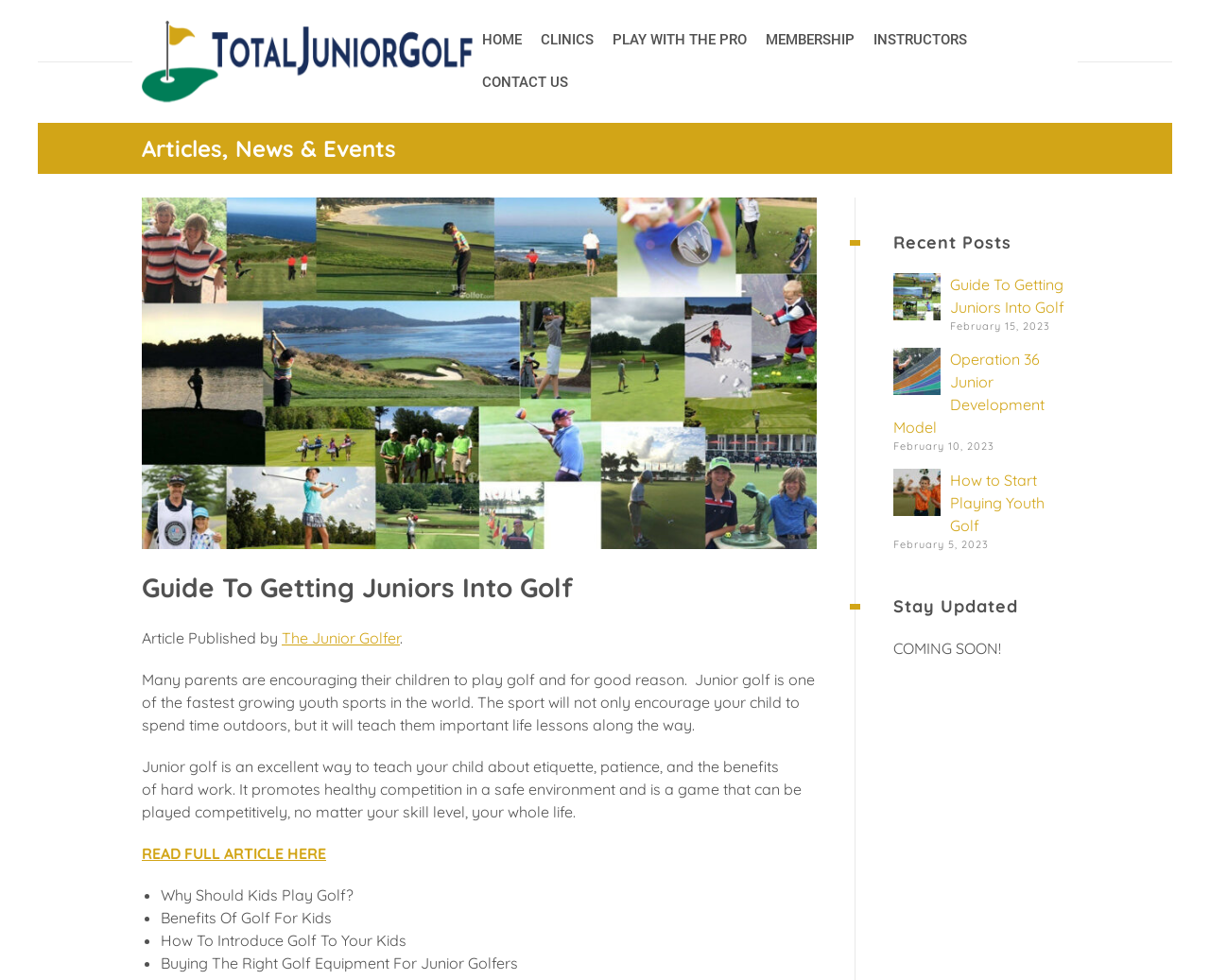Identify the coordinates of the bounding box for the element that must be clicked to accomplish the instruction: "View the recent post about Operation 36 Junior Development Model".

[0.738, 0.357, 0.863, 0.446]